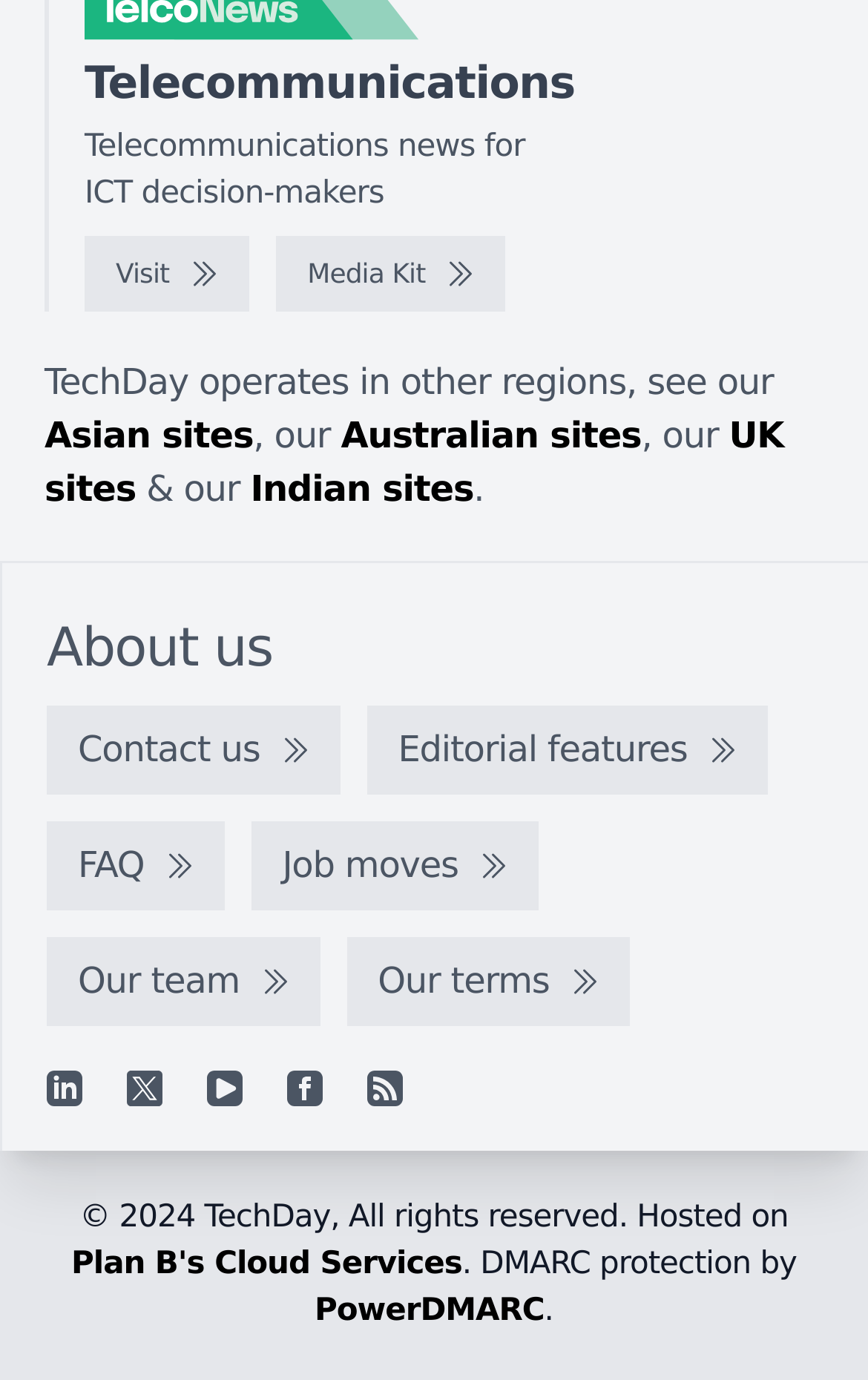What is the purpose of the 'Contact us' link?
Using the information presented in the image, please offer a detailed response to the question.

The 'Contact us' link is provided on the webpage, which suggests that it is intended for users to get in touch with TechDay, likely for inquiries, feedback, or other purposes.